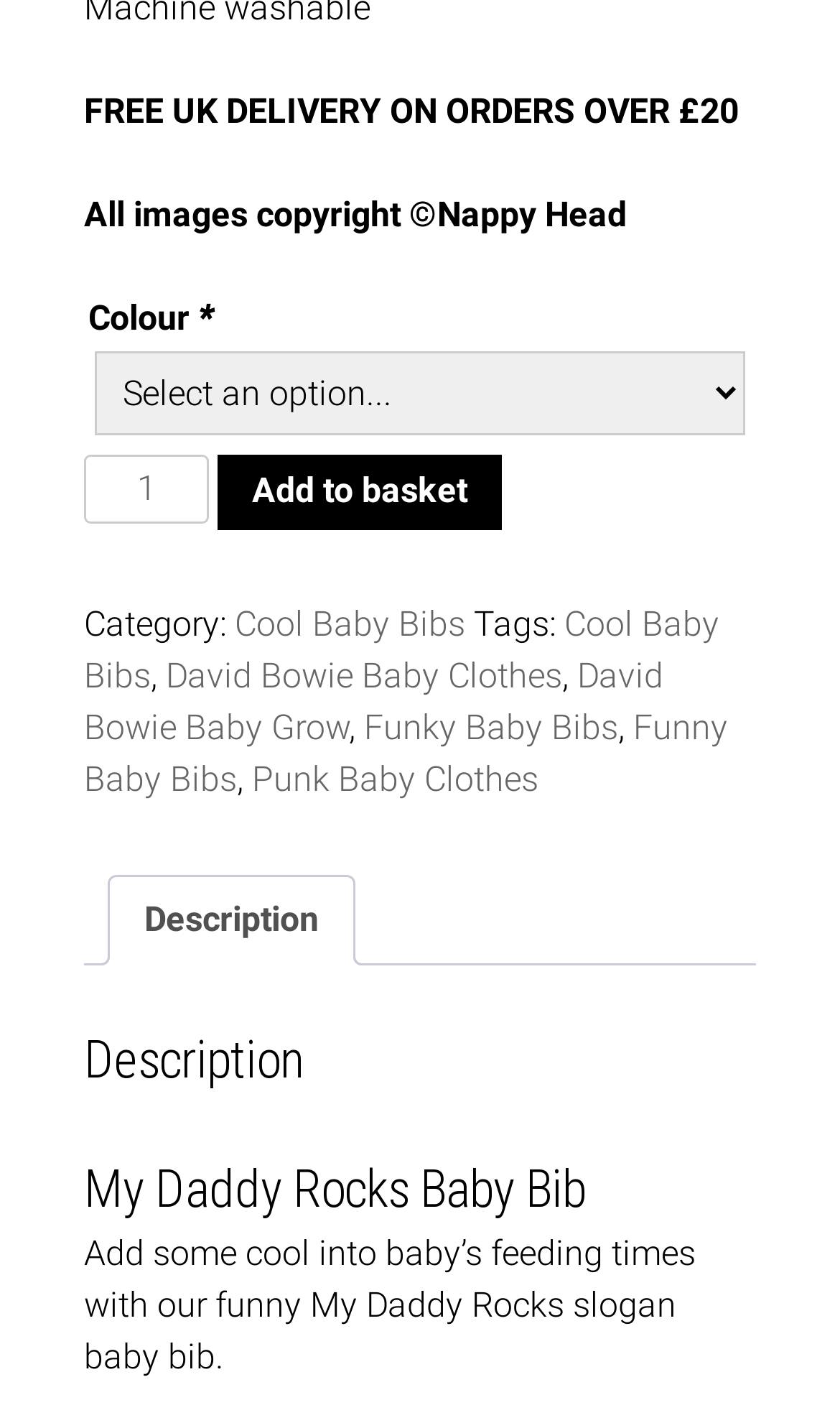Give a one-word or short-phrase answer to the following question: 
What is the category of the product?

Cool Baby Bibs